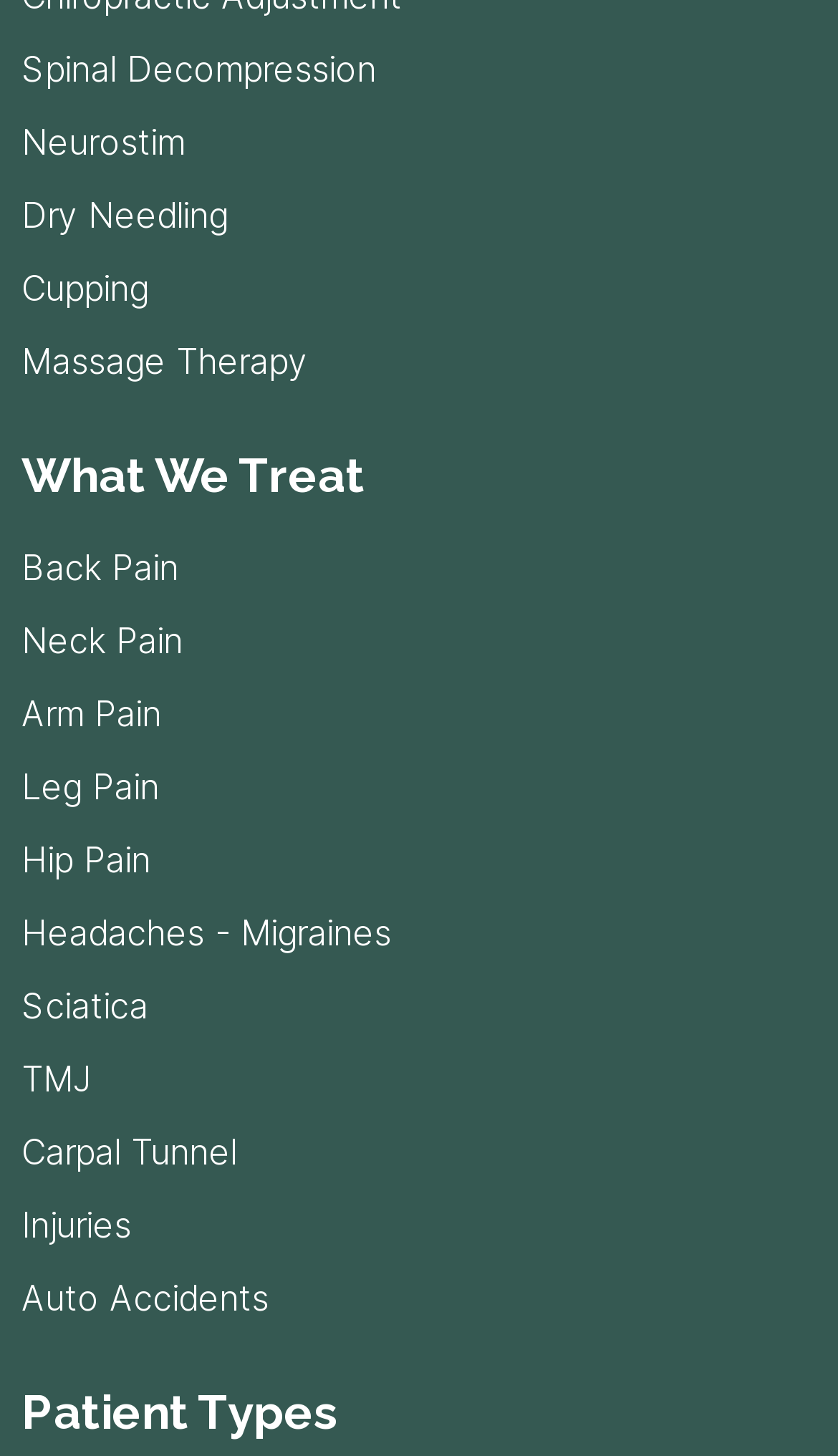Please identify the bounding box coordinates of the region to click in order to complete the given instruction: "Check Patient Types". The coordinates should be four float numbers between 0 and 1, i.e., [left, top, right, bottom].

[0.026, 0.953, 0.974, 0.985]